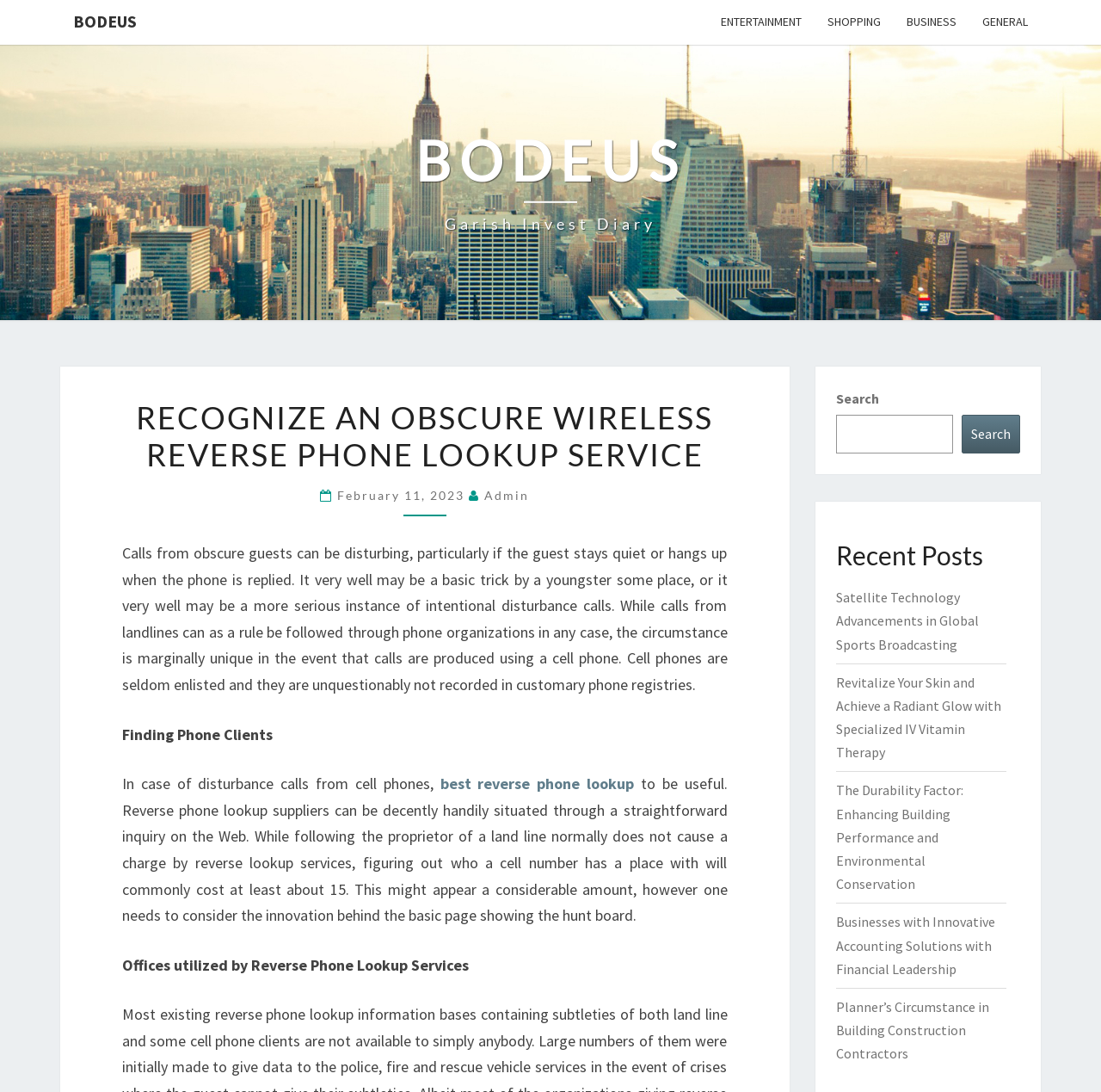Is the webpage related to entertainment?
Please give a detailed and elaborate answer to the question based on the image.

Although there is a link 'ENTERTAINMENT' at the top of the webpage, the content of the webpage is primarily focused on reverse phone lookup services and does not appear to be related to entertainment.